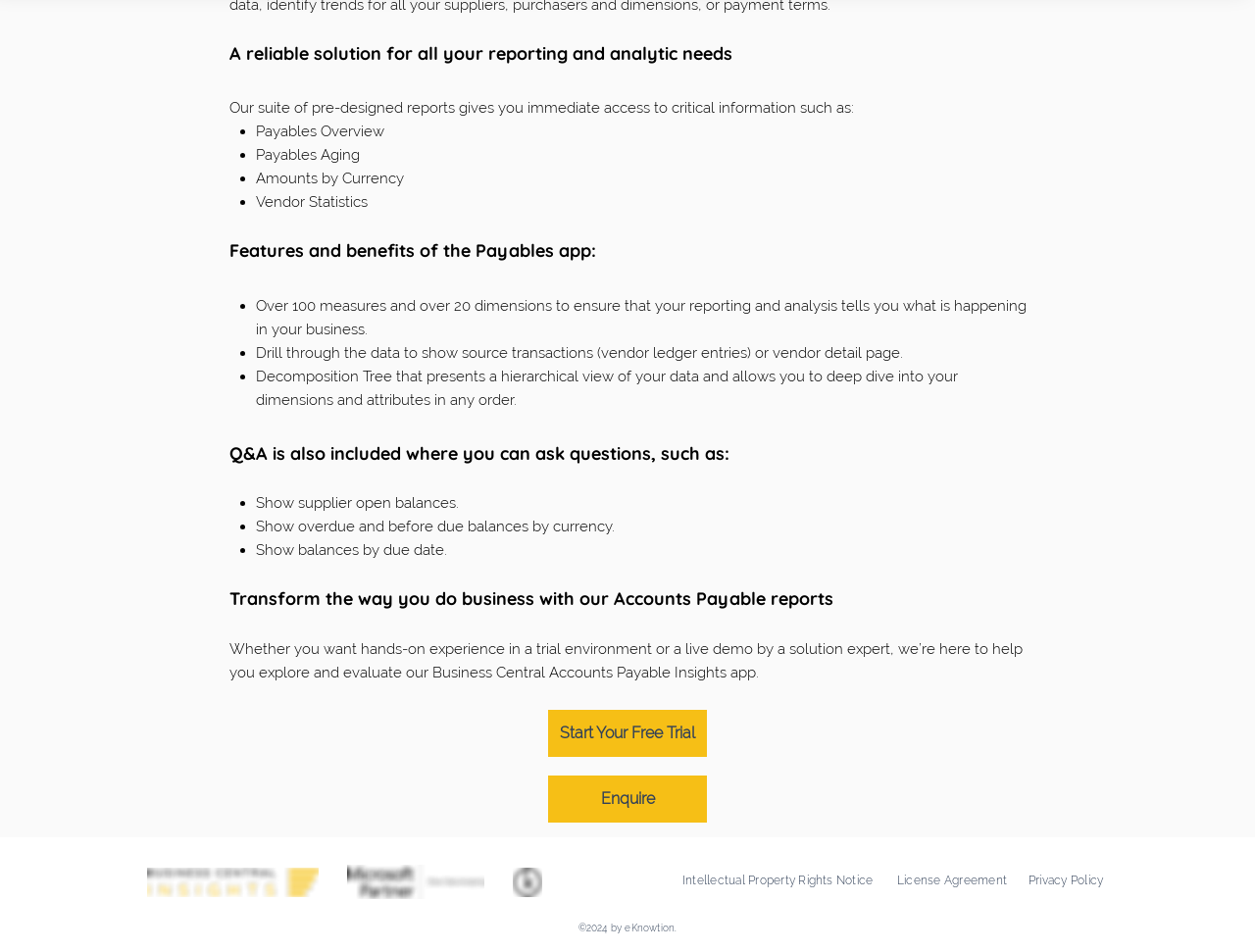Please examine the image and provide a detailed answer to the question: How many features are listed for the Payables app?

The webpage lists five features of the Payables app, including over 100 measures and 20 dimensions, drill-through data, decomposition tree, and Q&A.